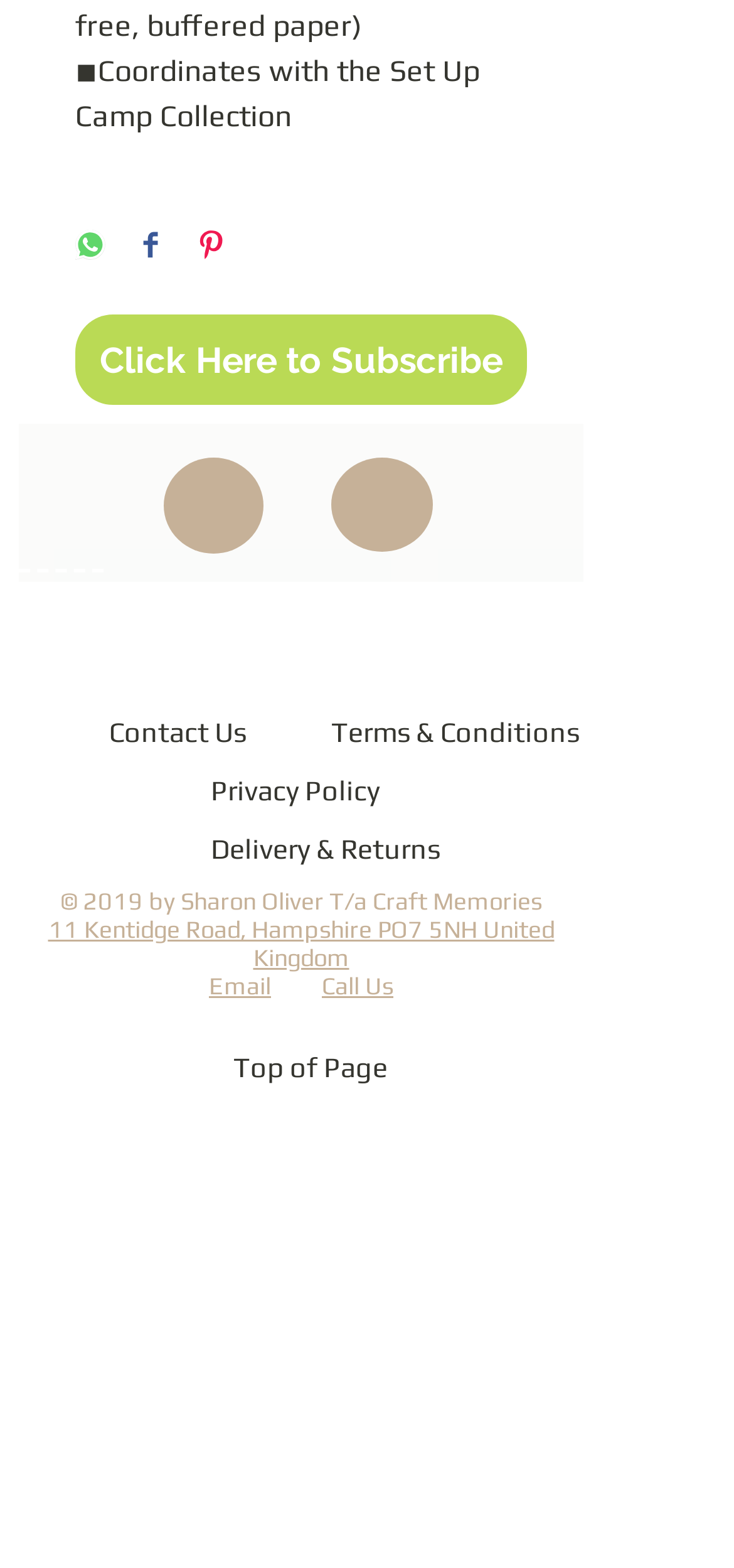Determine the bounding box coordinates for the area that should be clicked to carry out the following instruction: "Go to Facebook".

[0.249, 0.304, 0.338, 0.346]